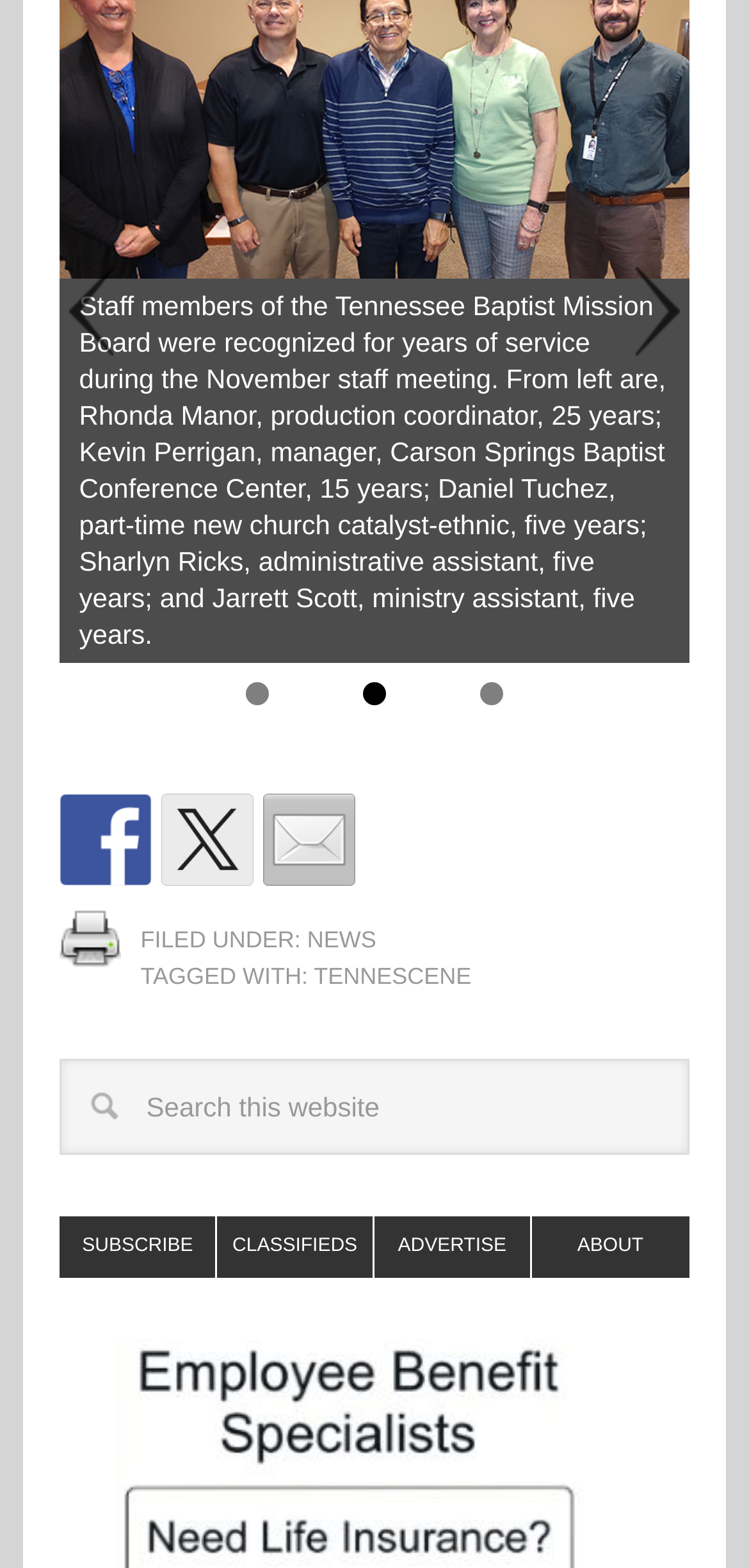Please specify the bounding box coordinates of the clickable region to carry out the following instruction: "Visit Facebook page". The coordinates should be four float numbers between 0 and 1, in the format [left, top, right, bottom].

[0.08, 0.506, 0.203, 0.565]